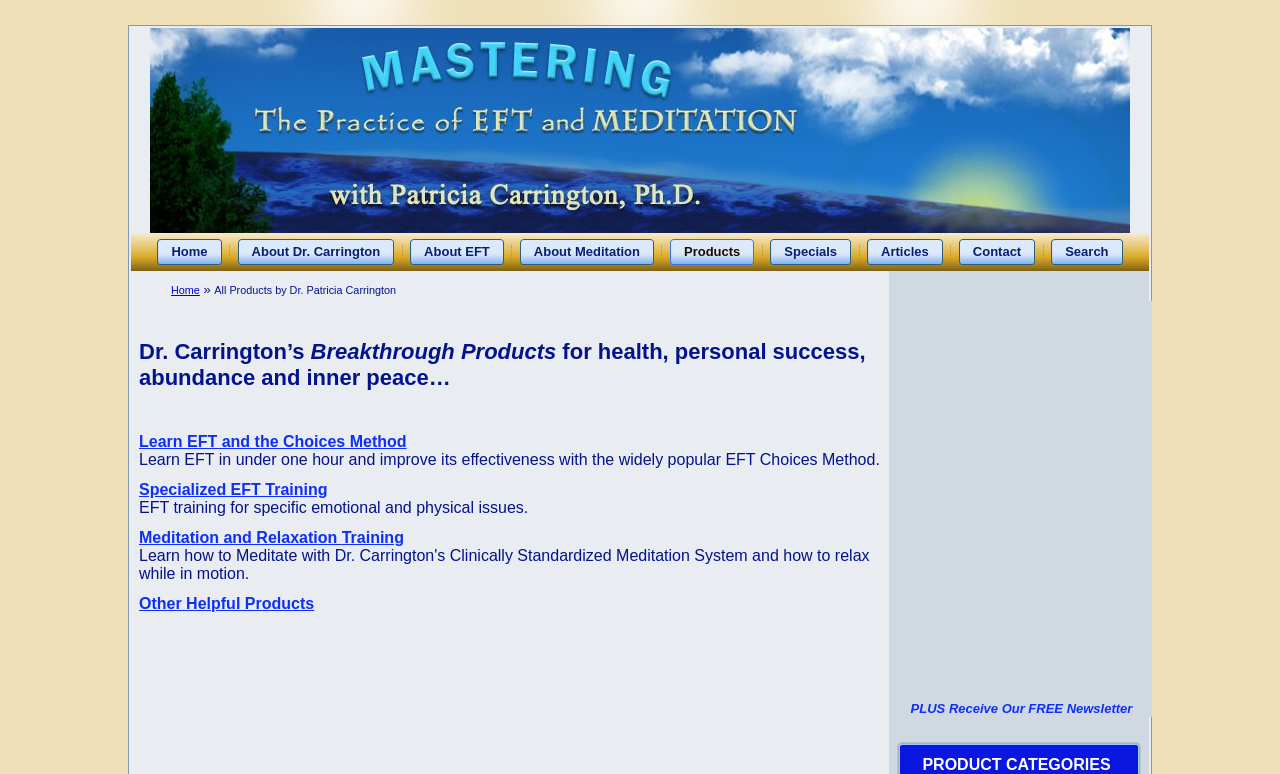Pinpoint the bounding box coordinates of the clickable element to carry out the following instruction: "get free download of First Steps in EFT Video."

[0.697, 0.39, 0.899, 0.882]